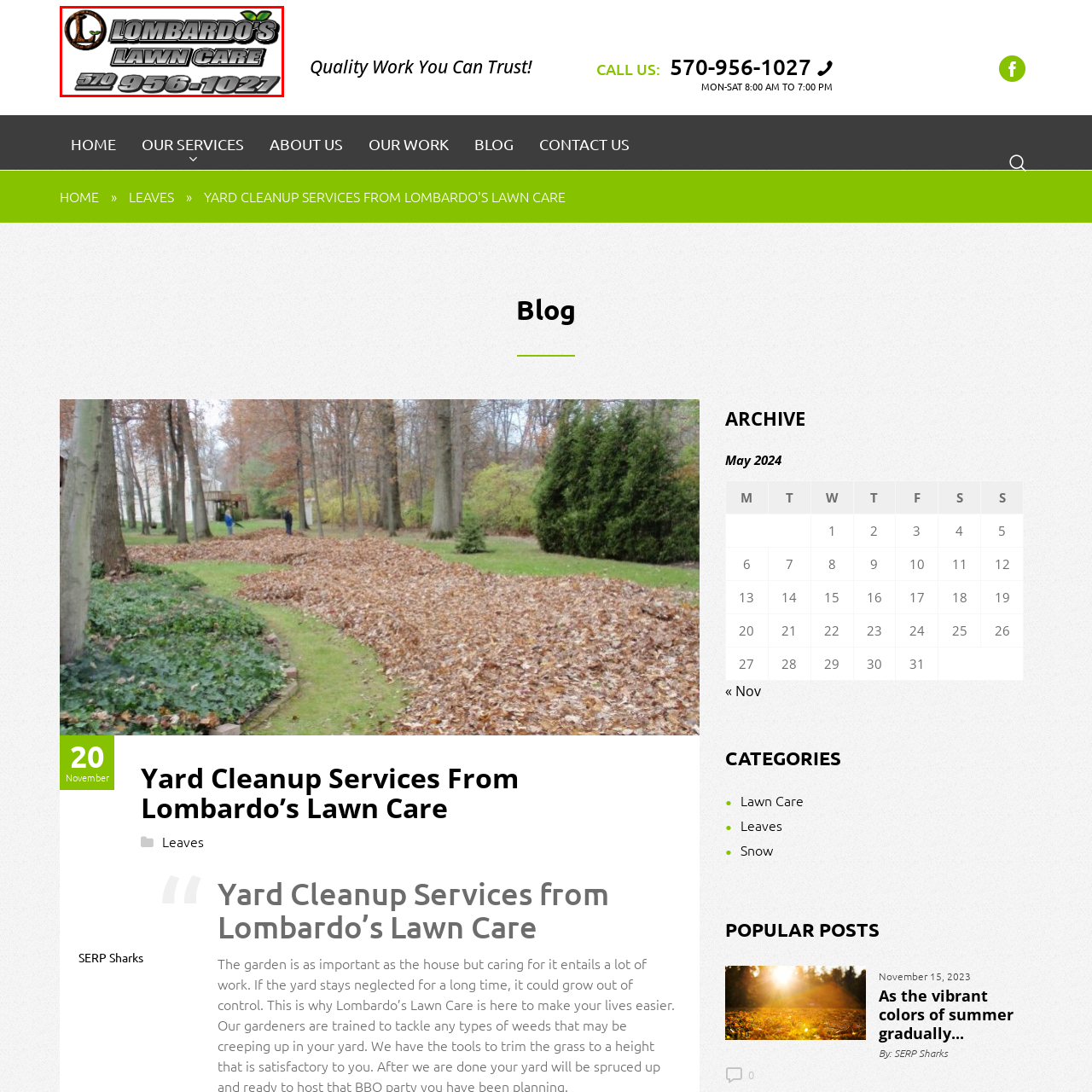Pay attention to the red boxed area, What is the contact number in the logo? Provide a one-word or short phrase response.

570 956-1027